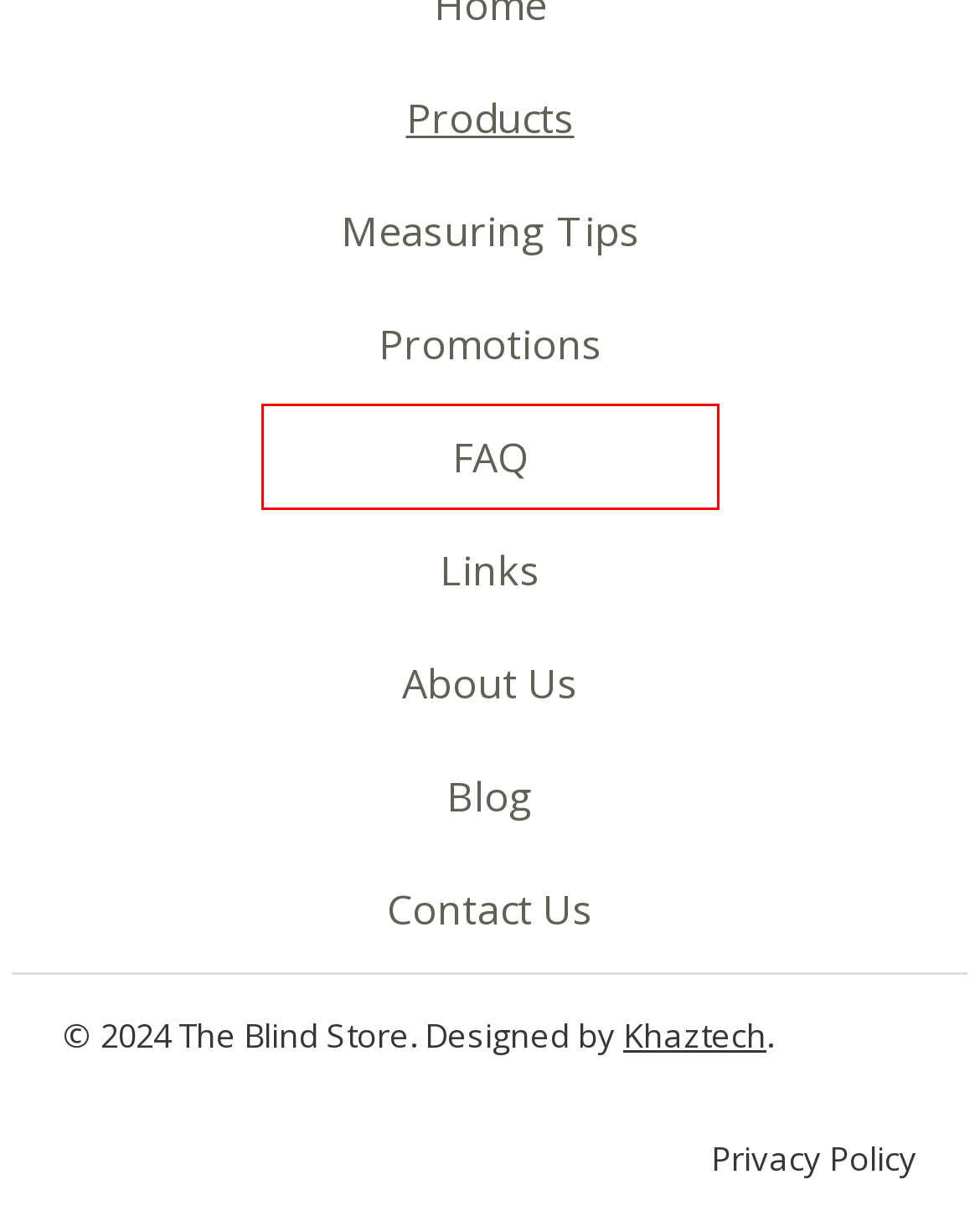You have been given a screenshot of a webpage with a red bounding box around a UI element. Select the most appropriate webpage description for the new webpage that appears after clicking the element within the red bounding box. The choices are:
A. FAQ – The Blind Store
B. Contact - The Blind Store
C. Blog - The Blind Store
D. Important links – The Blind Store
E. Custom Window Blinds & Treatments Canada | BlindStore.net
F. Custom Window Blinds, Shades & Shutters on sale!
G. Window Blinds Canada | Custom & Affordable - BlindStore.net
H. Order Form – The Blind Store

A